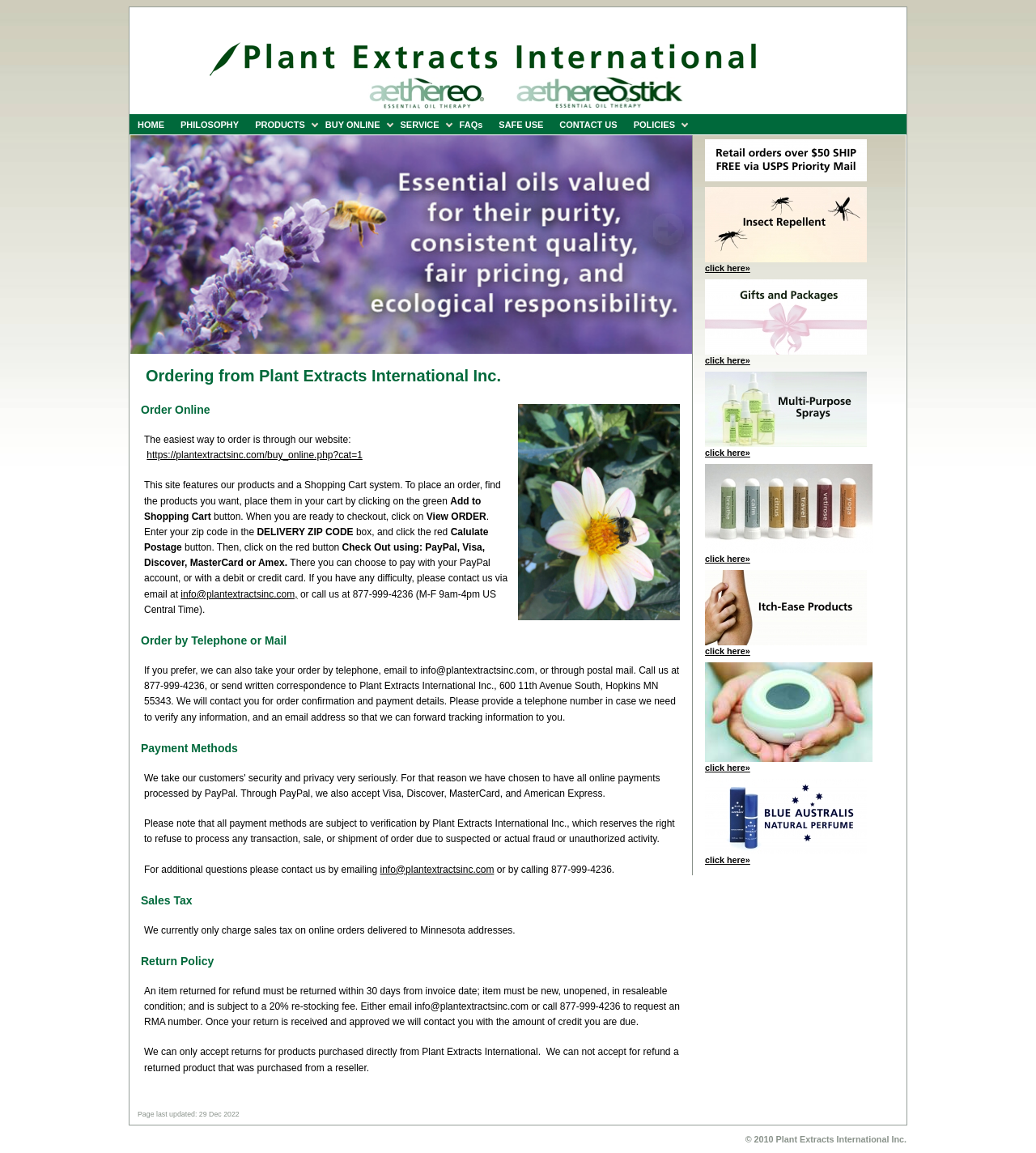Produce a meticulous description of the webpage.

This webpage is about the ordering policy of Plant Extracts International Inc. At the top, there is a logo image and a navigation menu with links to HOME, PHILOSOPHY, PRODUCTS, BUY ONLINE, SERVICE, FAQs, SAFE USE, CONTACT US, and POLICIES. Below the navigation menu, there are two links, Previous and Next, which are likely used for pagination.

The main content of the page is divided into sections, each with a heading. The first section, "Ordering from Plant Extracts International Inc.", explains how to order online. There is an image of a rusty patch bumblebee on a dahlia, and a paragraph of text that describes the online ordering process. The process involves adding products to a shopping cart, entering a zip code to calculate postage, and then checking out using PayPal, Visa, Discover, MasterCard, or Amex.

The next section, "Order by Telephone or Mail", explains that orders can also be placed by telephone, email, or postal mail. The section provides contact information, including a phone number and email address.

The following section, "Payment Methods", notes that all payment methods are subject to verification by Plant Extracts International Inc. and that the company reserves the right to refuse to process any transaction due to suspected or actual fraud.

The next section, "Sales Tax", explains that sales tax is only charged on online orders delivered to Minnesota addresses.

The "Return Policy" section explains the conditions for returning an item, including that it must be returned within 30 days, be new and unopened, and be in resaleable condition. There is also a 20% re-stocking fee.

Throughout the page, there are several links to click for more information, and a copyright notice at the bottom. The page was last updated on December 29, 2022.